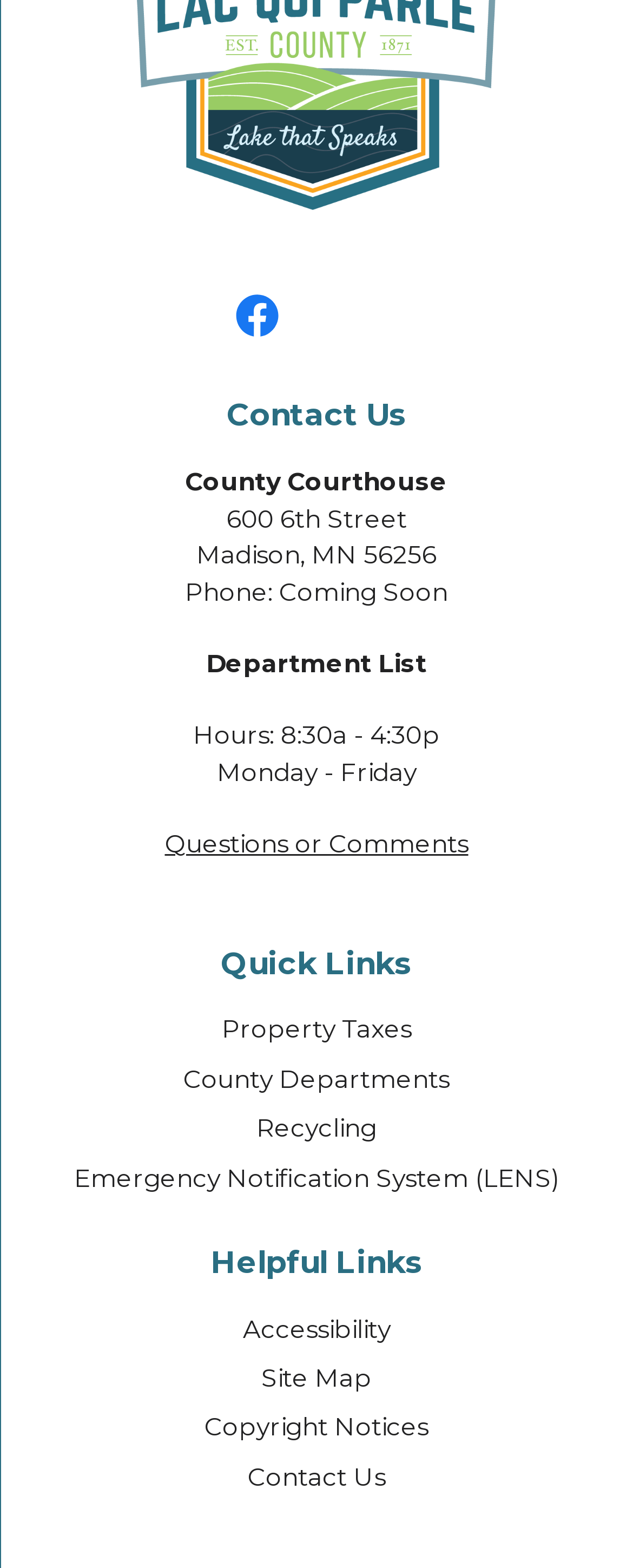Locate the bounding box coordinates of the area where you should click to accomplish the instruction: "Visit Accessibility page".

[0.383, 0.837, 0.617, 0.857]